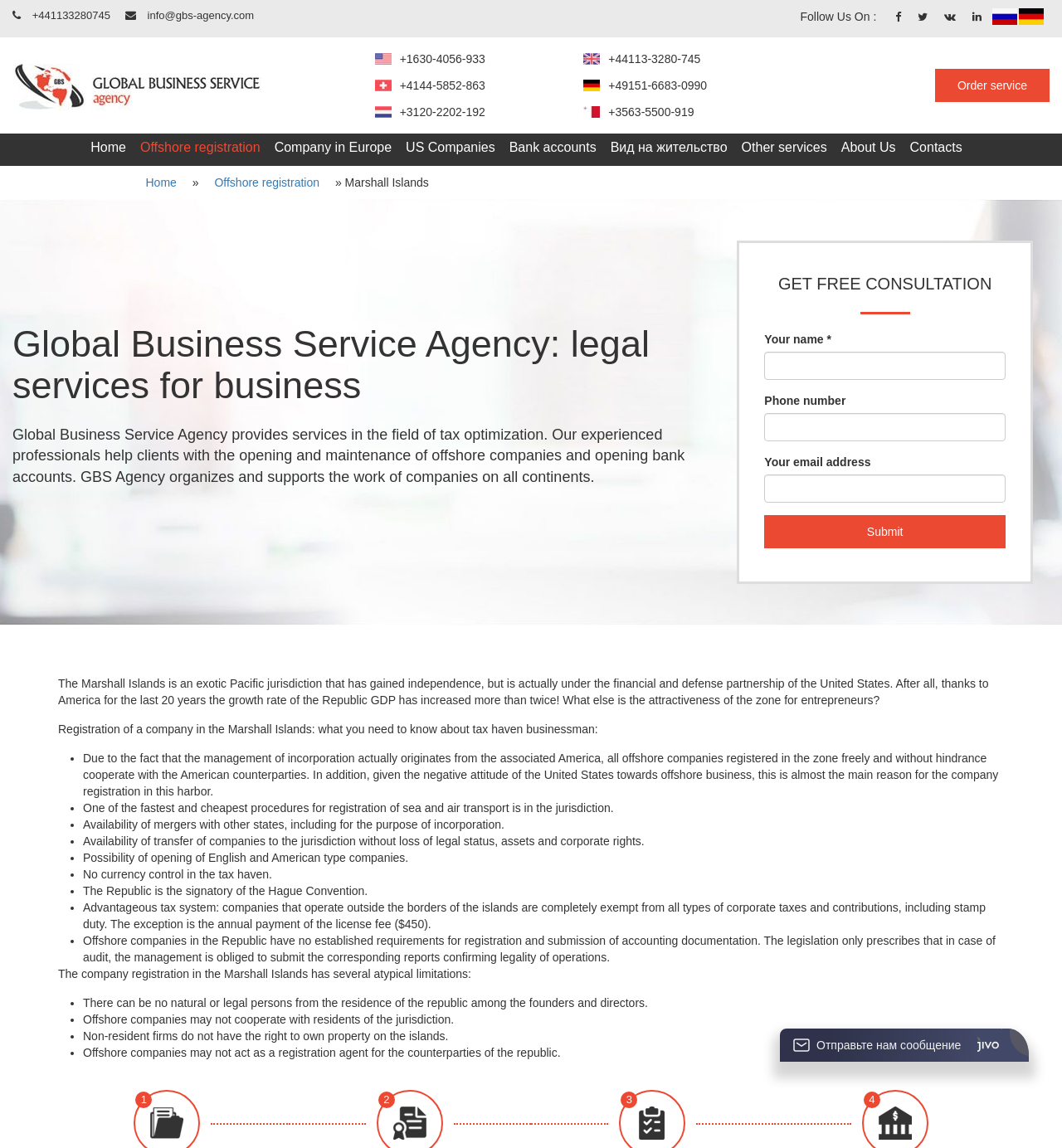What is the phone number to contact for offshore registration? Analyze the screenshot and reply with just one word or a short phrase.

+441133280745